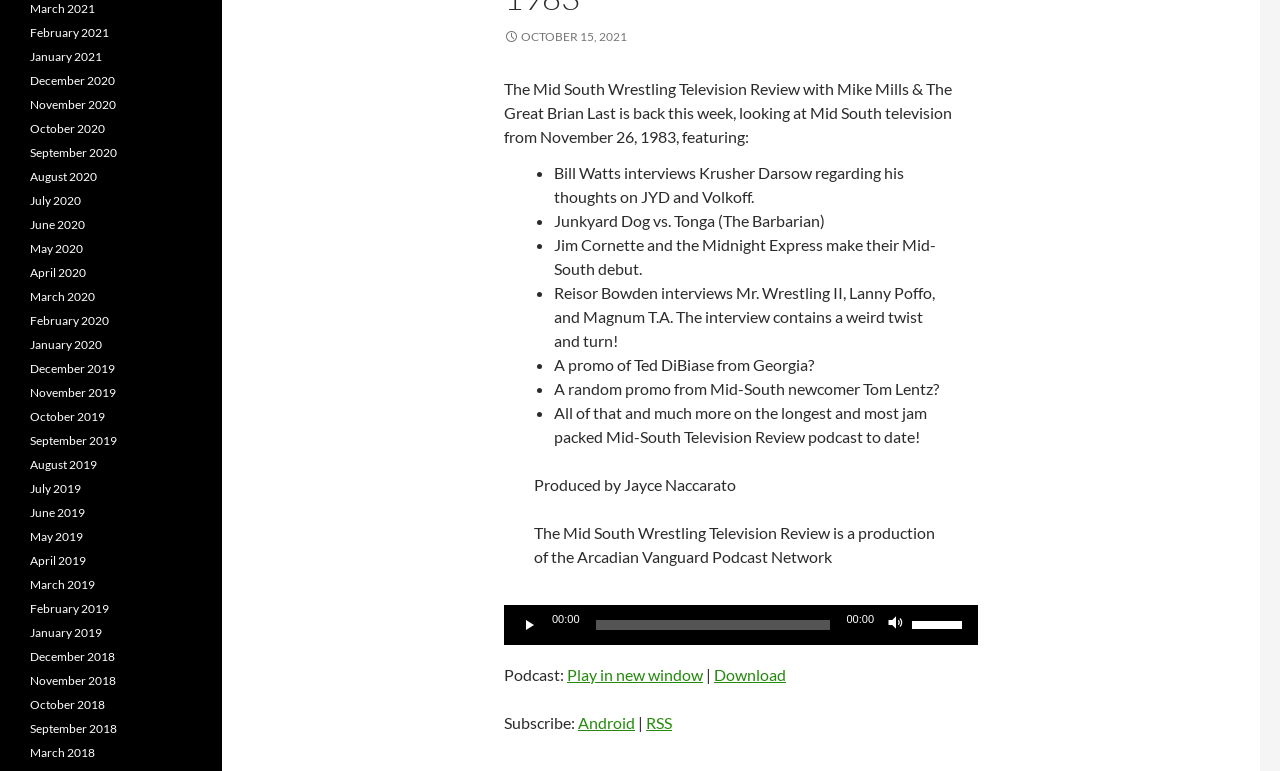Pinpoint the bounding box coordinates of the clickable area needed to execute the instruction: "Download the podcast". The coordinates should be specified as four float numbers between 0 and 1, i.e., [left, top, right, bottom].

[0.558, 0.863, 0.614, 0.887]